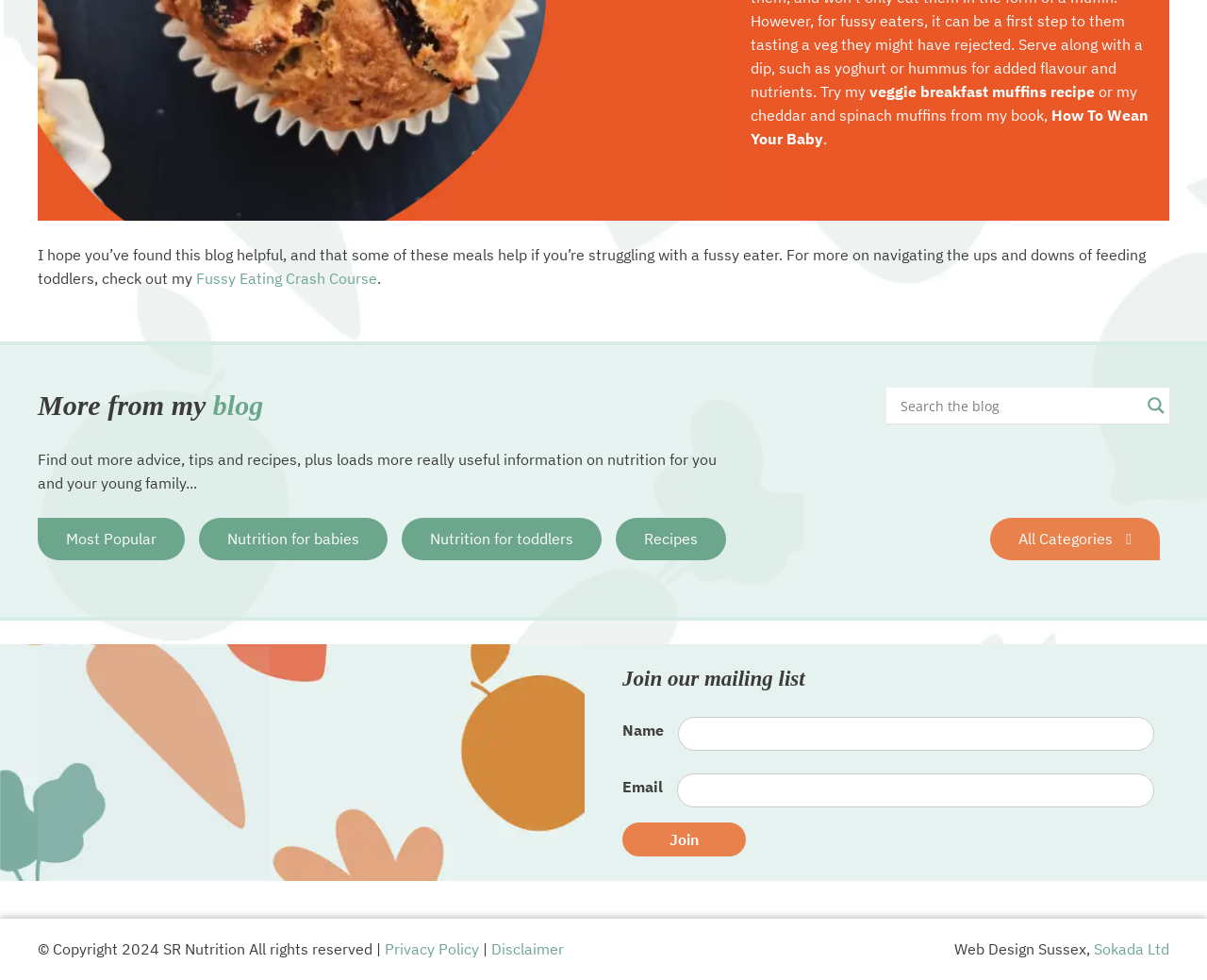Specify the bounding box coordinates for the region that must be clicked to perform the given instruction: "Explore nutrition for toddlers".

[0.333, 0.529, 0.498, 0.572]